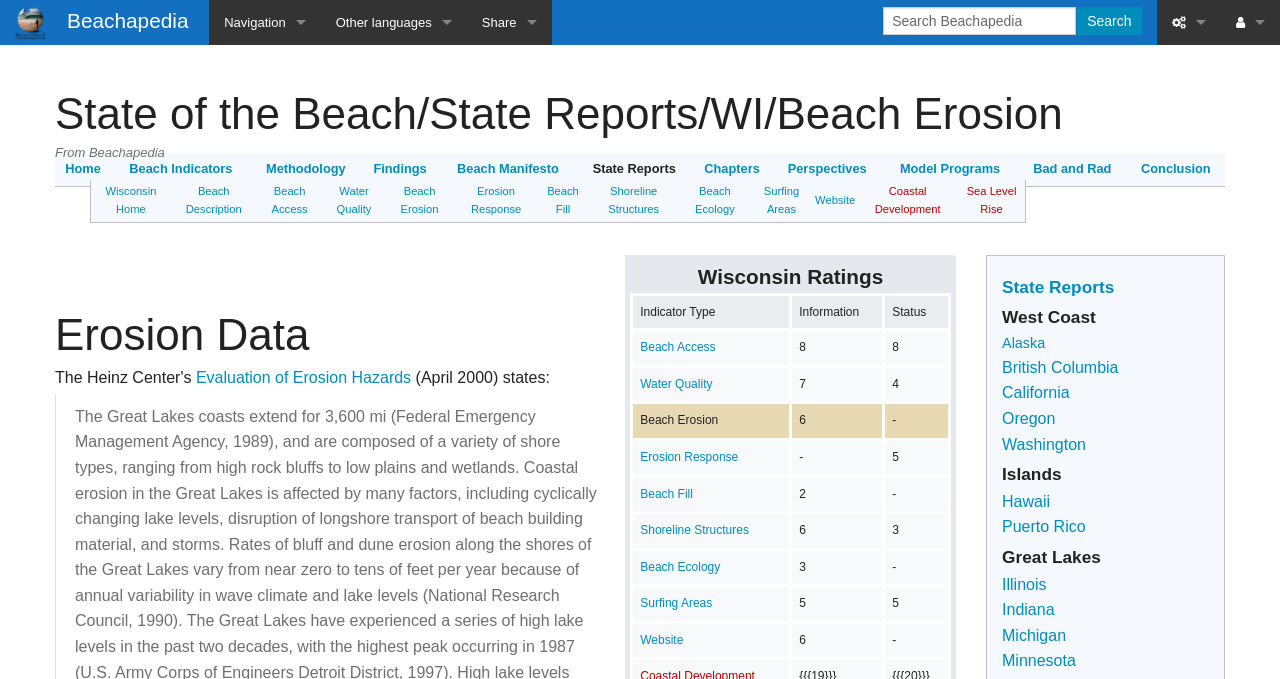Find the bounding box coordinates of the clickable element required to execute the following instruction: "Learn about Beach Erosion". Provide the coordinates as four float numbers between 0 and 1, i.e., [left, top, right, bottom].

[0.301, 0.265, 0.354, 0.327]